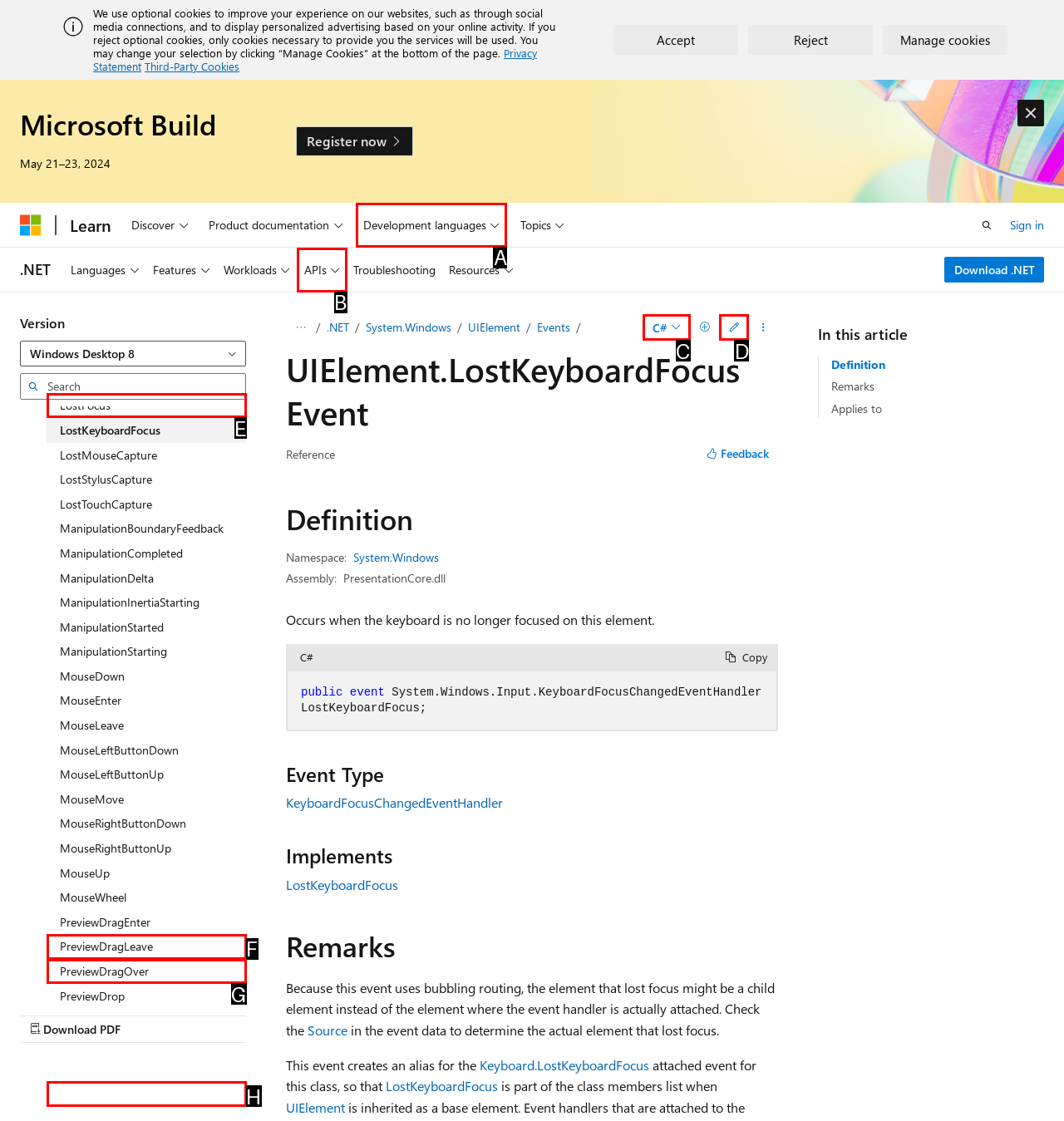Assess the description: Development languages and select the option that matches. Provide the letter of the chosen option directly from the given choices.

A